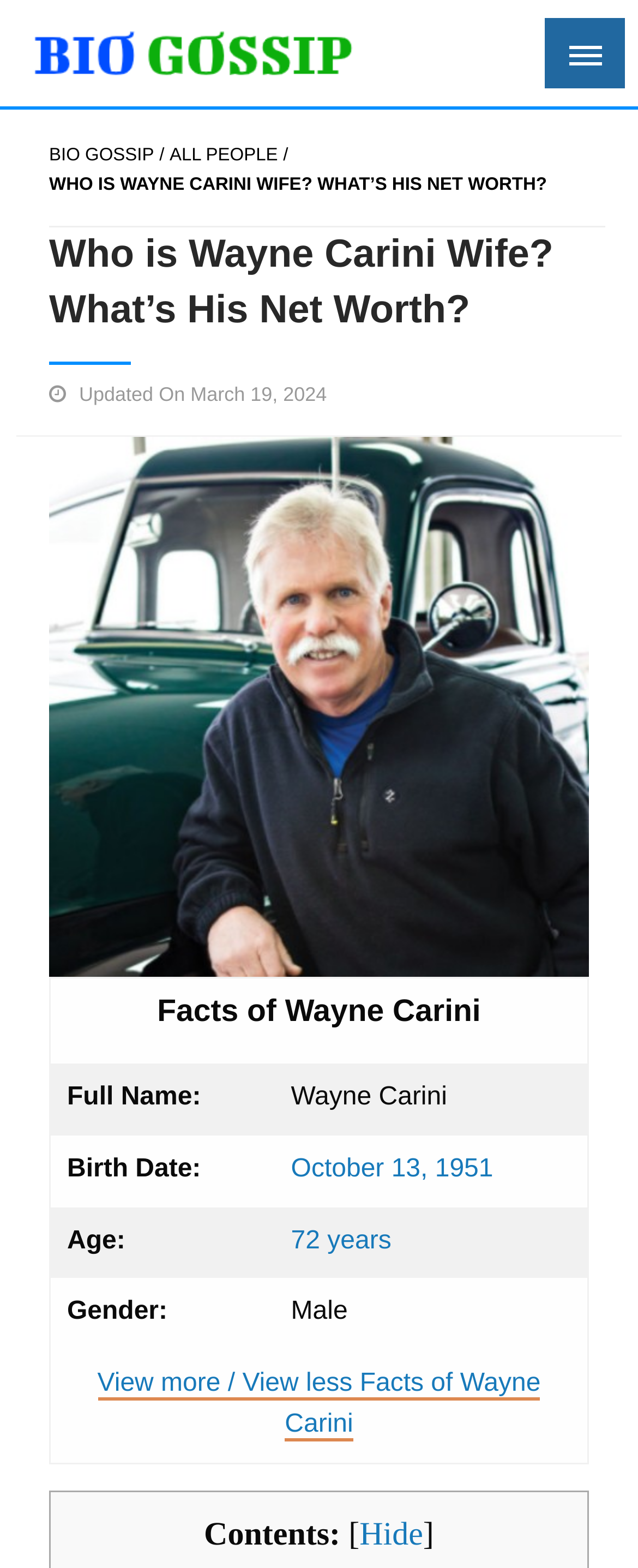Determine the bounding box coordinates for the area that should be clicked to carry out the following instruction: "Click on the Who is Wayne Carini Wife? What’s His Net Worth? link".

[0.077, 0.278, 0.923, 0.623]